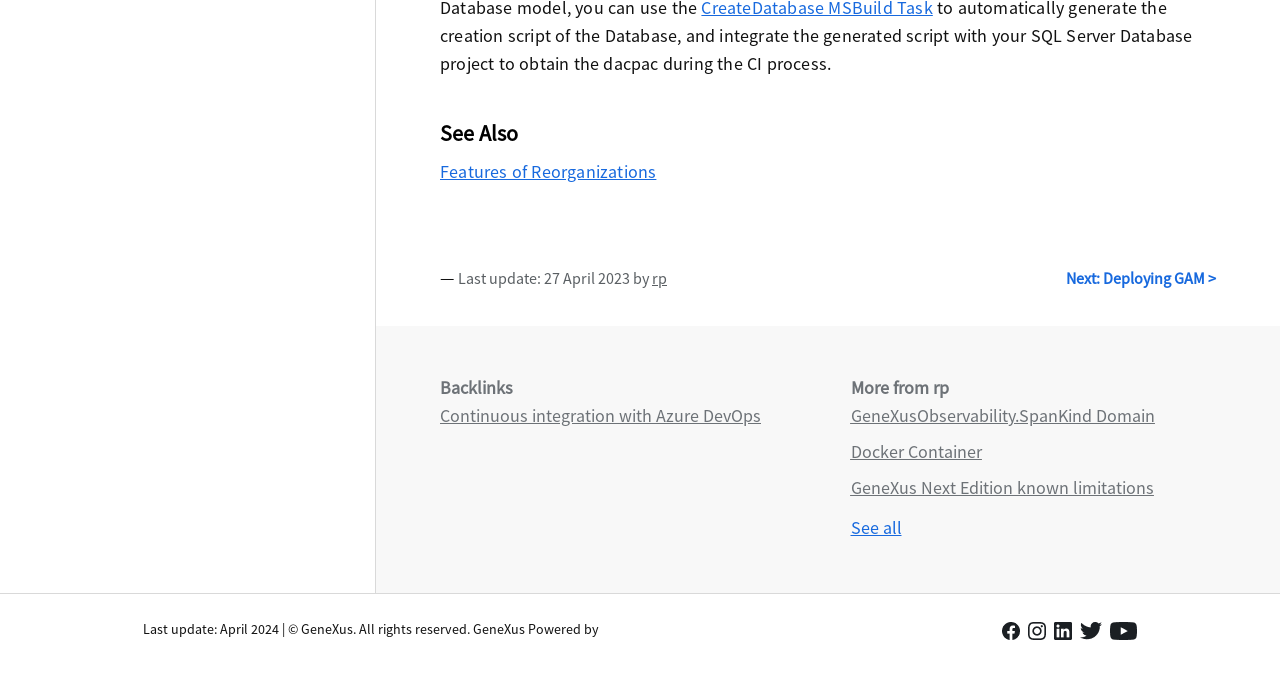Please specify the bounding box coordinates in the format (top-left x, top-left y, bottom-right x, bottom-right y), with all values as floating point numbers between 0 and 1. Identify the bounding box of the UI element described by: parent_node: 검색 name="s"

None